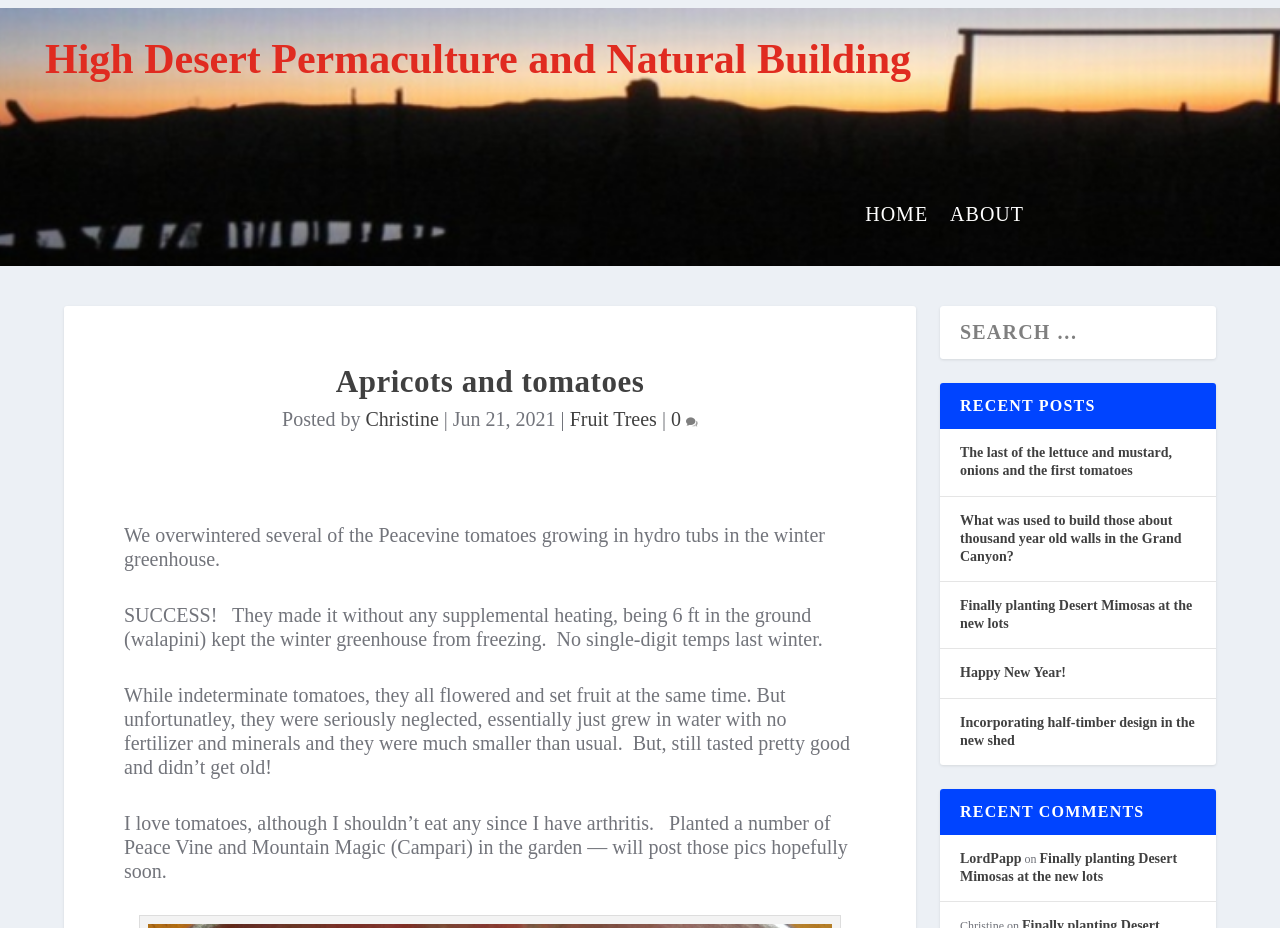Please identify the bounding box coordinates of the area that needs to be clicked to follow this instruction: "go to home page".

[0.676, 0.223, 0.725, 0.247]